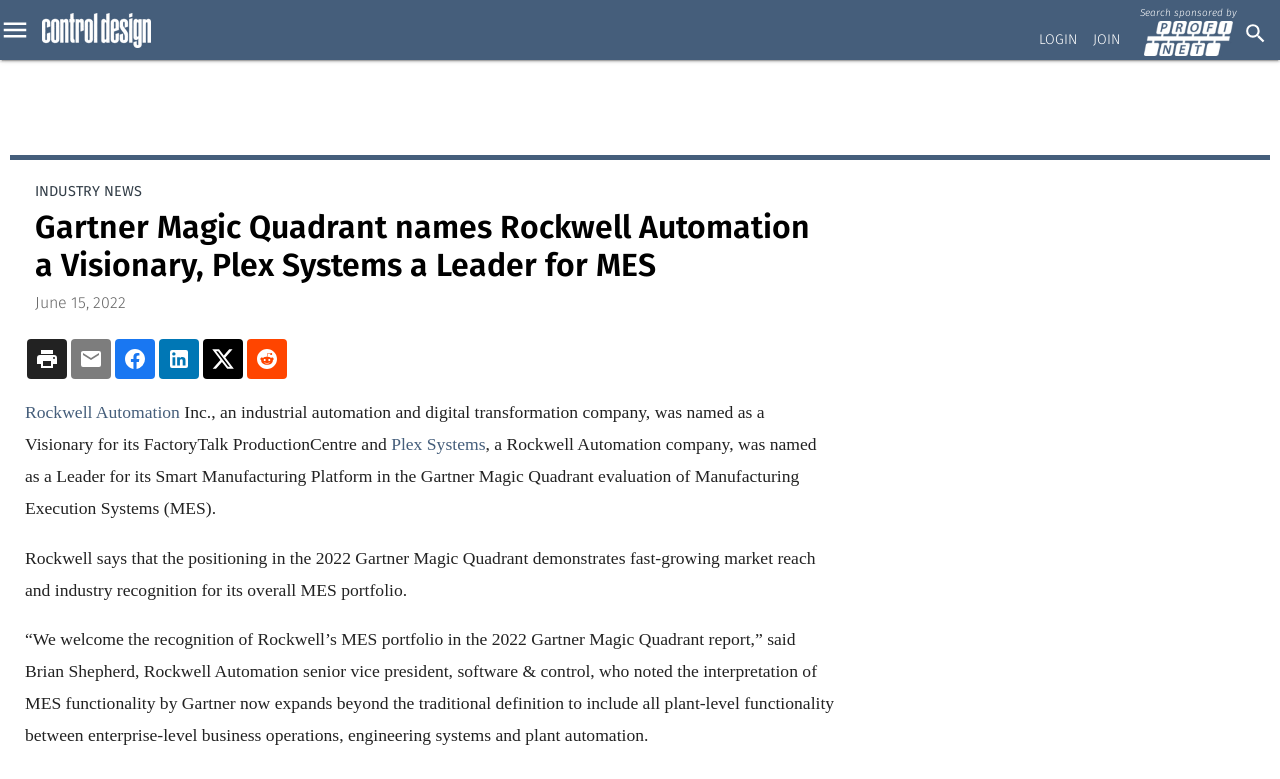Respond concisely with one word or phrase to the following query:
What is the name of the report that Rockwell Automation was recognized in?

Gartner Magic Quadrant report